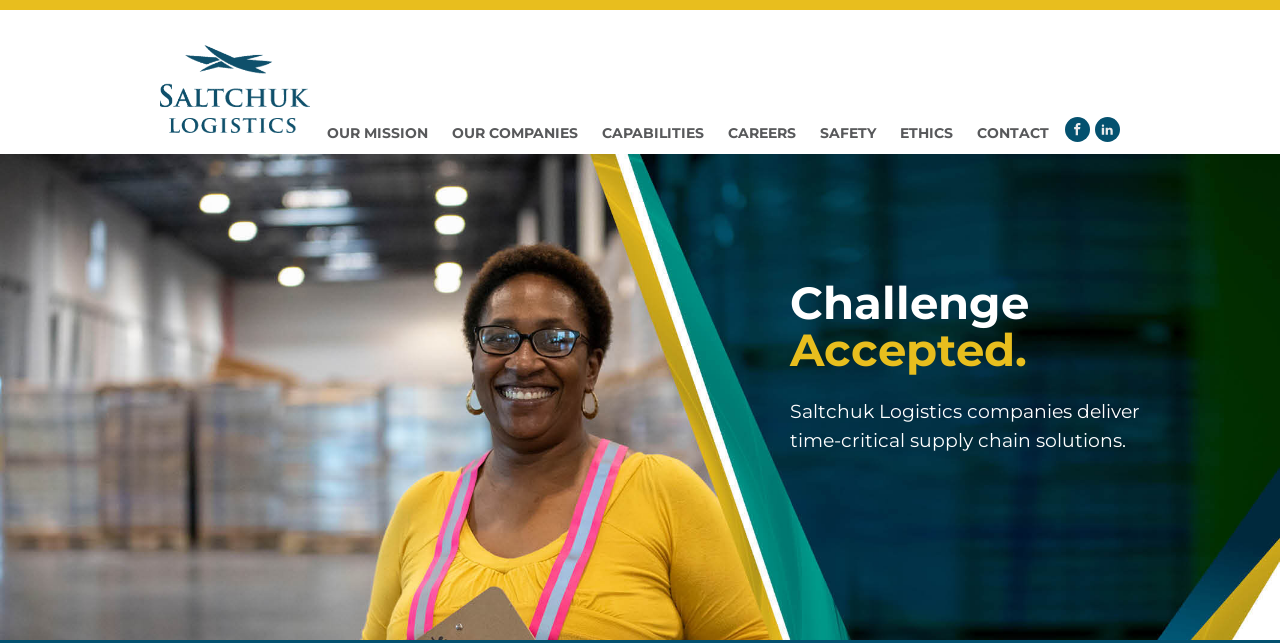What is the challenge accepted by Saltchuk Logistics?
Based on the screenshot, provide a one-word or short-phrase response.

Challenge Accepted